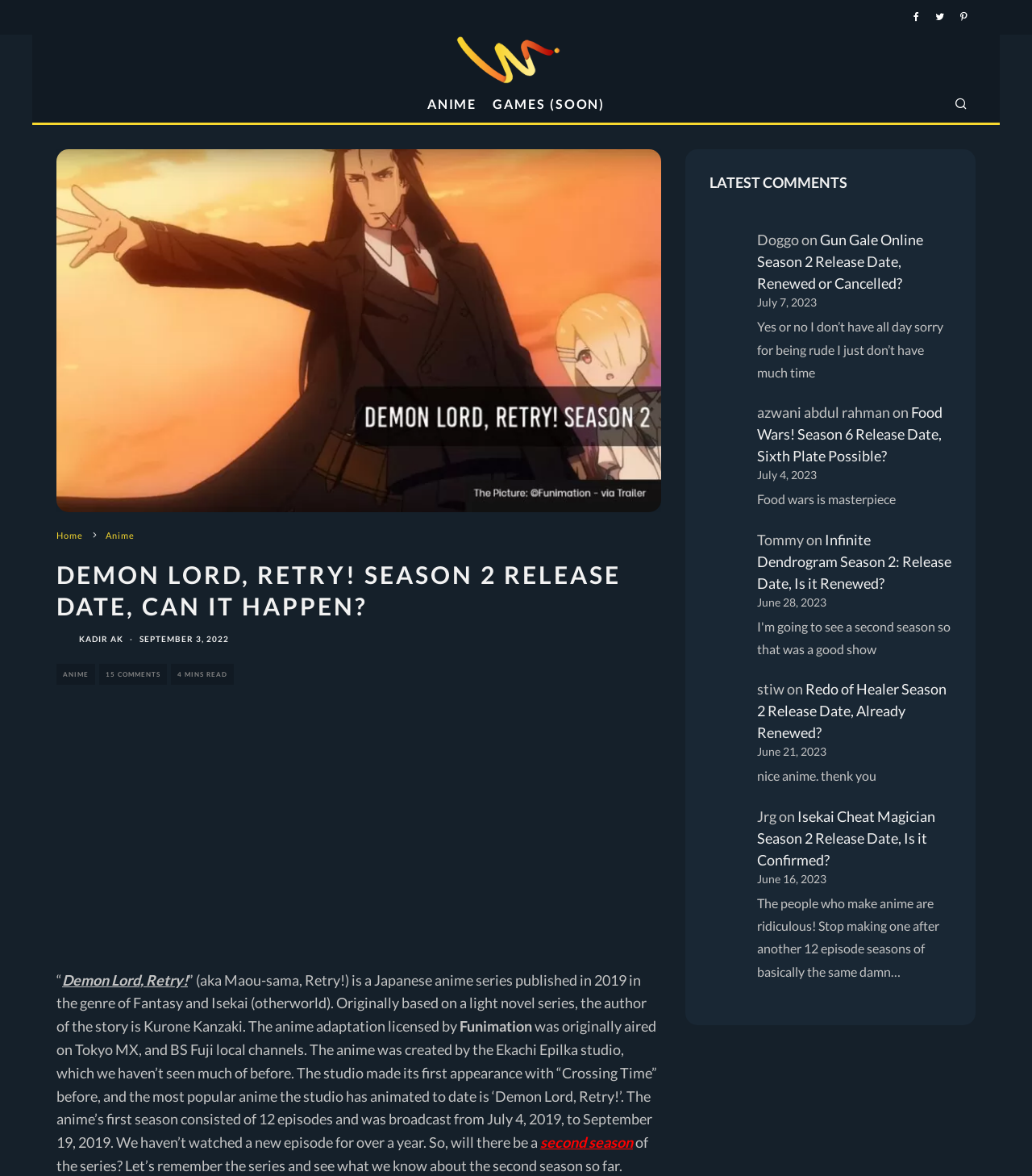What is the anime series being discussed?
Kindly offer a comprehensive and detailed response to the question.

The webpage is discussing the anime series 'Demon Lord, Retry!' which is a Fantasy and Isekai (otherworld) genre anime series. This can be inferred from the heading 'DEMON LORD, RETRY! SEASON 2 RELEASE DATE, CAN IT HAPPEN?' and the text '“Demon Lord, Retry!” (aka Maou-sama, Retry!) is a Japanese anime series published in 2019 in the genre of Fantasy and Isekai (otherworld).'